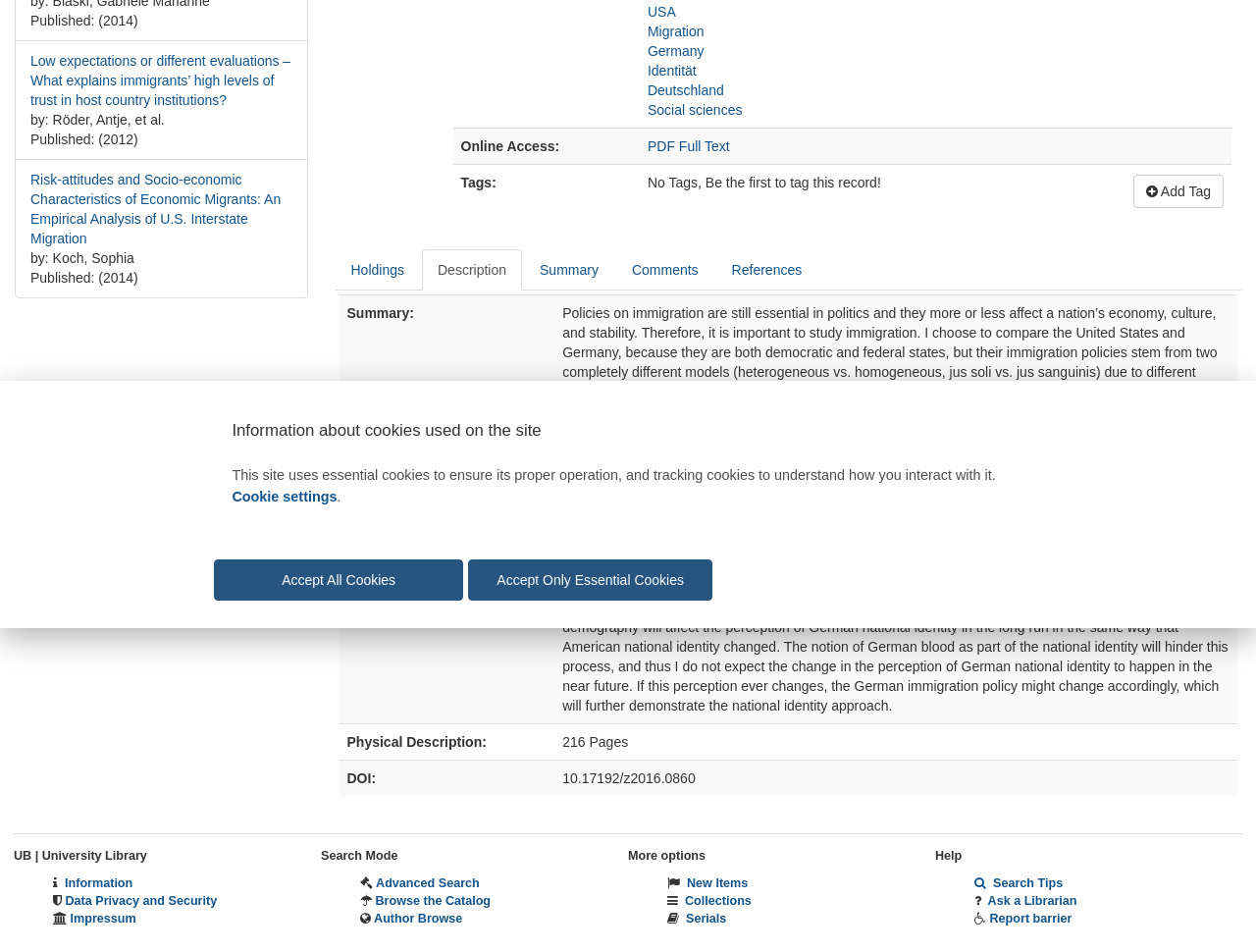Determine the bounding box coordinates for the HTML element mentioned in the following description: "Deutschland". The coordinates should be a list of four floats ranging from 0 to 1, represented as [left, top, right, bottom].

[0.516, 0.087, 0.576, 0.103]